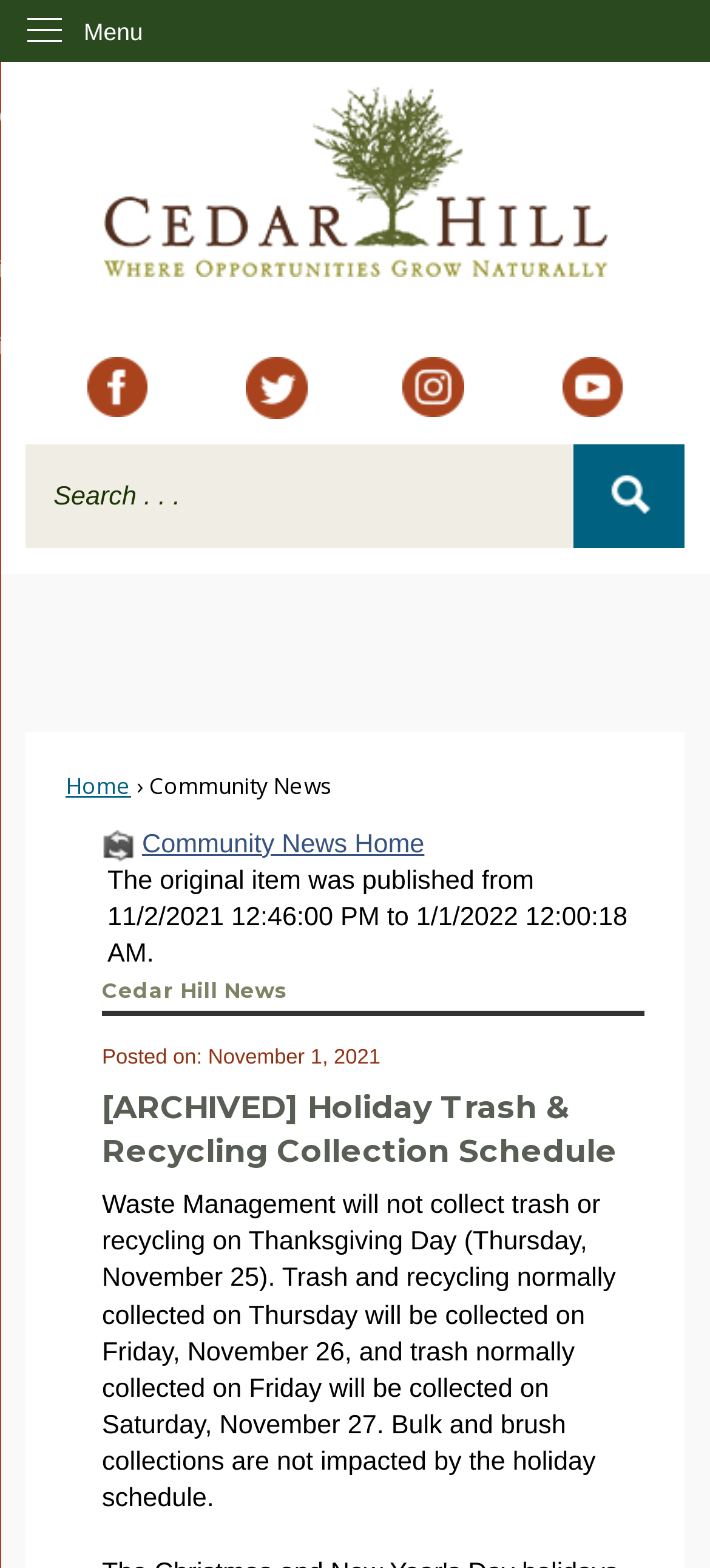Bounding box coordinates should be in the format (top-left x, top-left y, bottom-right x, bottom-right y) and all values should be floating point numbers between 0 and 1. Determine the bounding box coordinate for the UI element described as: alt="Homepage"

[0.037, 0.056, 0.963, 0.177]